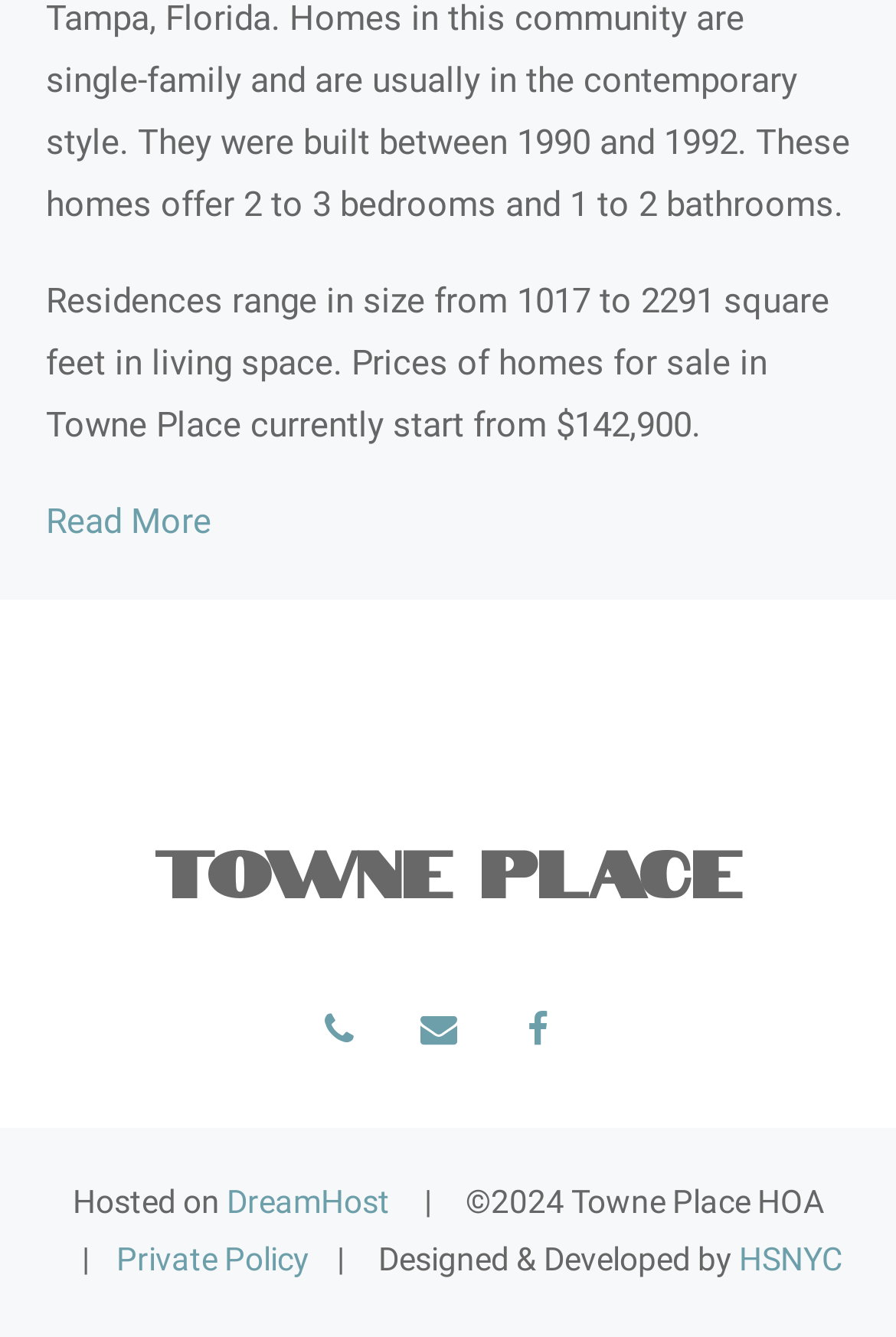What is the size range of residences in Towne Place?
Provide a comprehensive and detailed answer to the question.

The size range of residences in Towne Place can be found in the StaticText element with the text 'Residences range in size from 1017 to 2291 square feet in living space.'